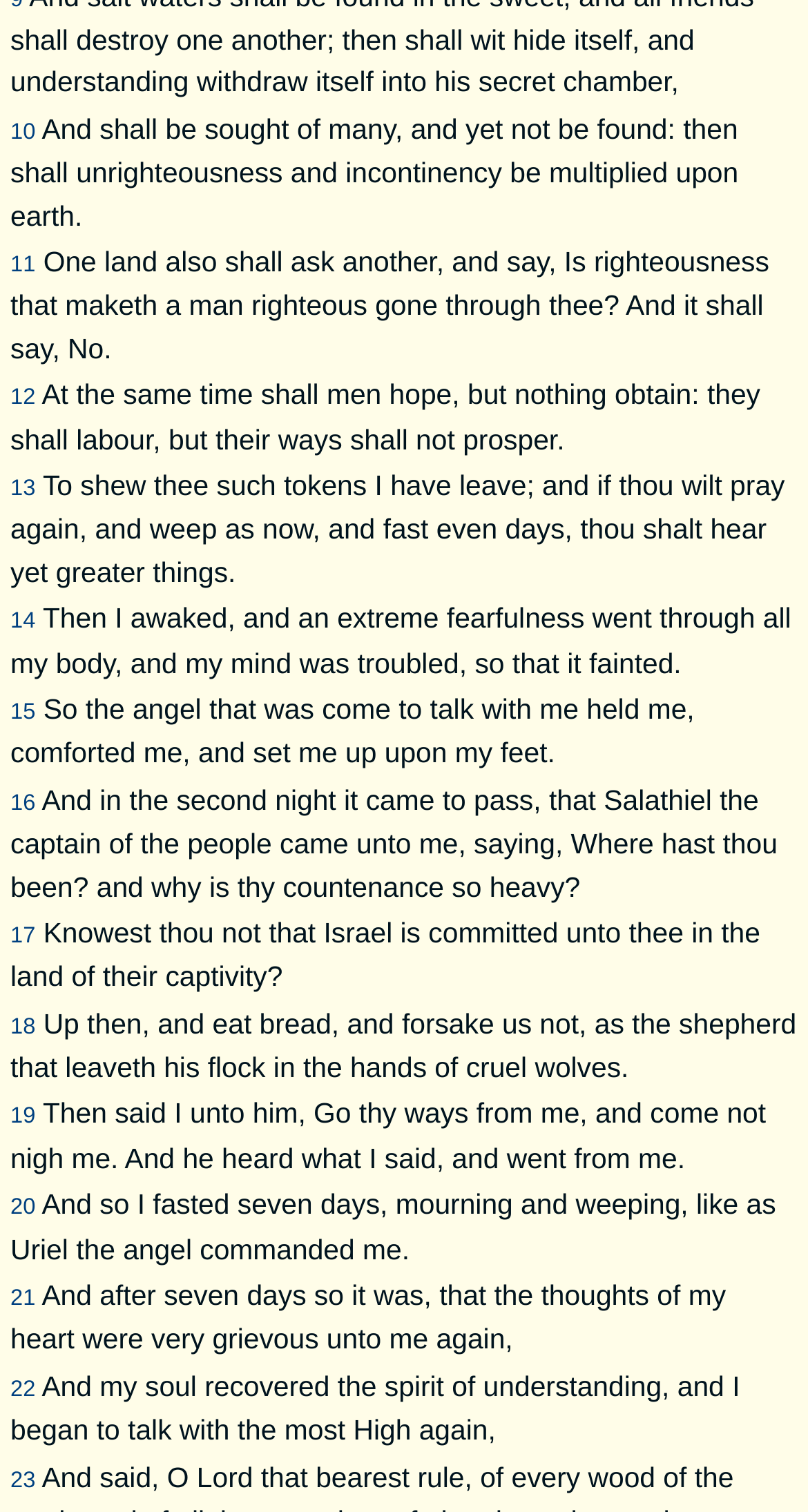Please provide the bounding box coordinates for the element that needs to be clicked to perform the following instruction: "read chapter 10". The coordinates should be given as four float numbers between 0 and 1, i.e., [left, top, right, bottom].

[0.013, 0.079, 0.044, 0.096]